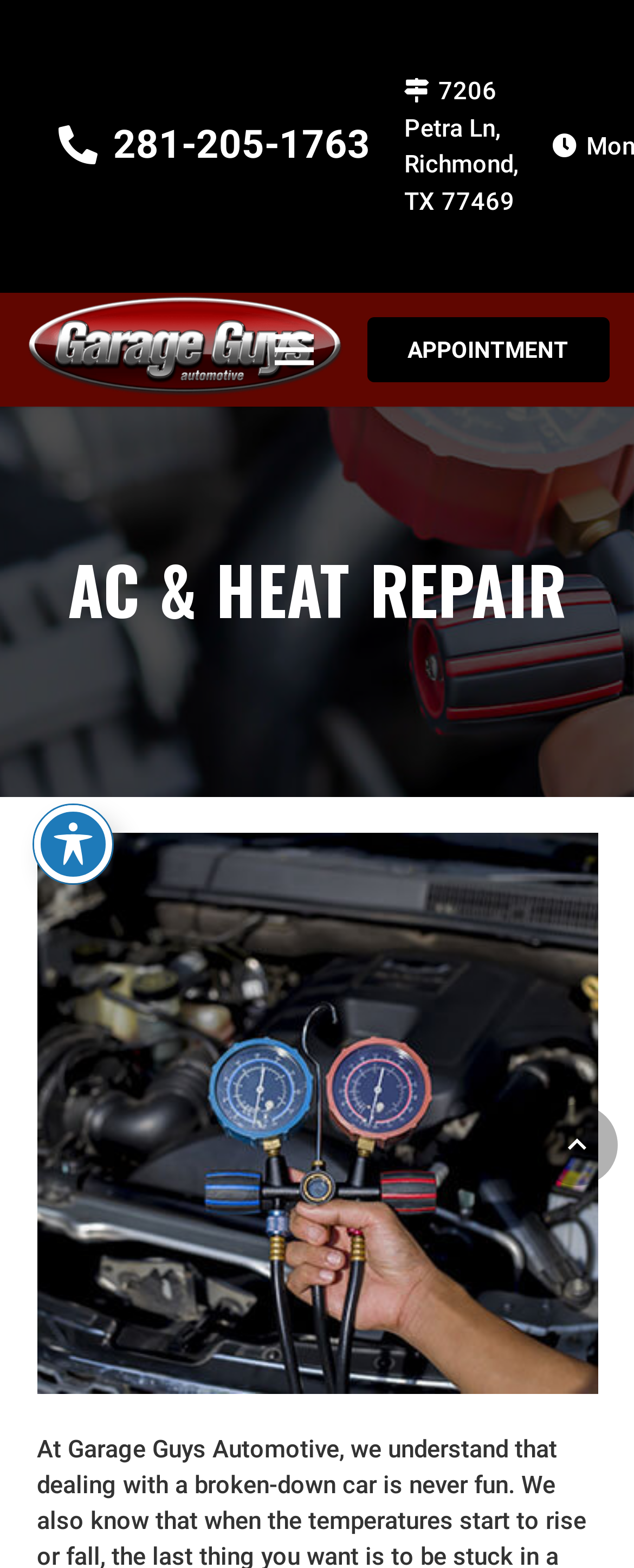Is there an accessibility toolbar available?
Provide an in-depth answer to the question, covering all aspects.

I found the button by looking at the button element with the text 'Toggle Accessibility Toolbar' which is likely a button to toggle the accessibility toolbar. The bounding box coordinates [0.054, 0.513, 0.177, 0.563] indicate that it is located near the middle of the page.